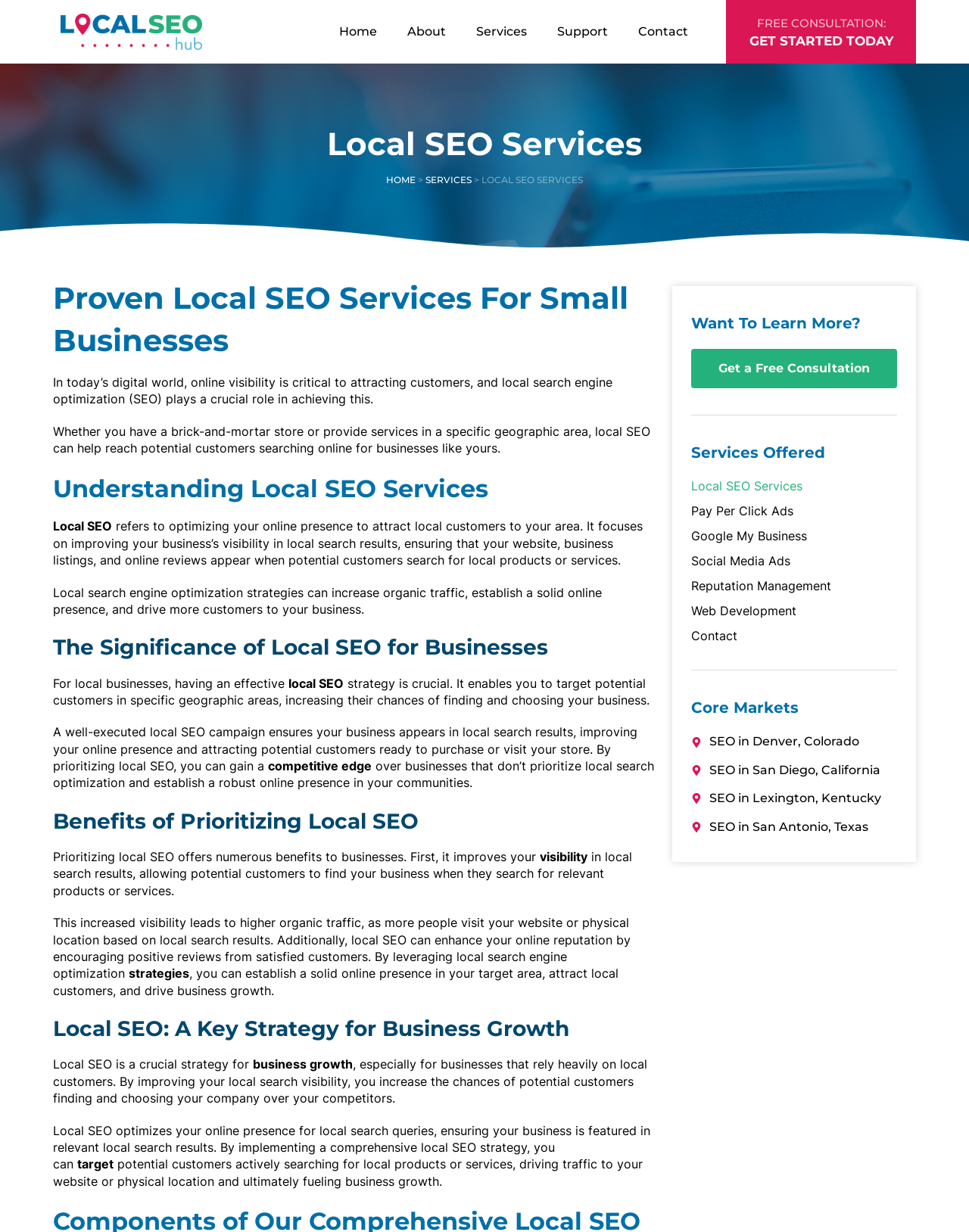Using the given element description, provide the bounding box coordinates (top-left x, top-left y, bottom-right x, bottom-right y) for the corresponding UI element in the screenshot: SEO in Denver, Colorado

[0.713, 0.595, 0.926, 0.609]